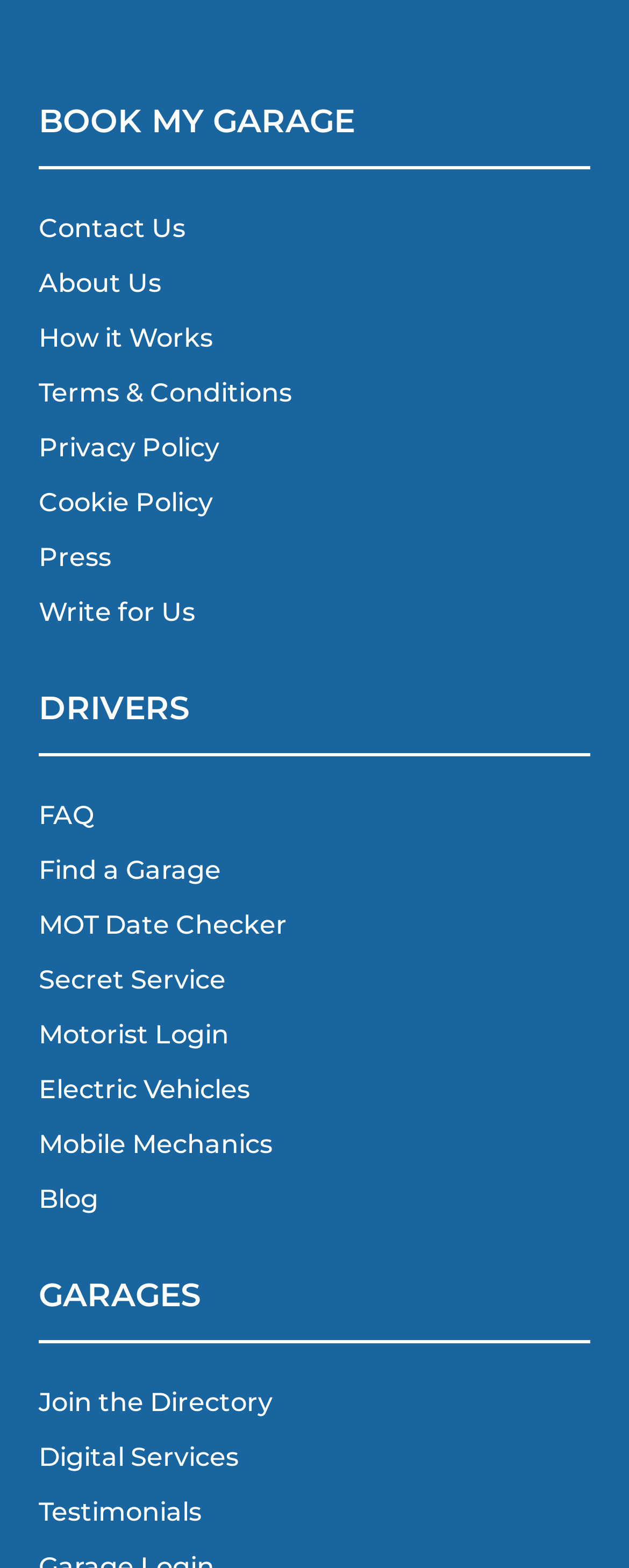What is the second link under the DRIVERS category?
Give a detailed explanation using the information visible in the image.

Under the 'DRIVERS' category, the second link is 'FAQ', which can be found by looking at the links below the 'DRIVERS' static text.